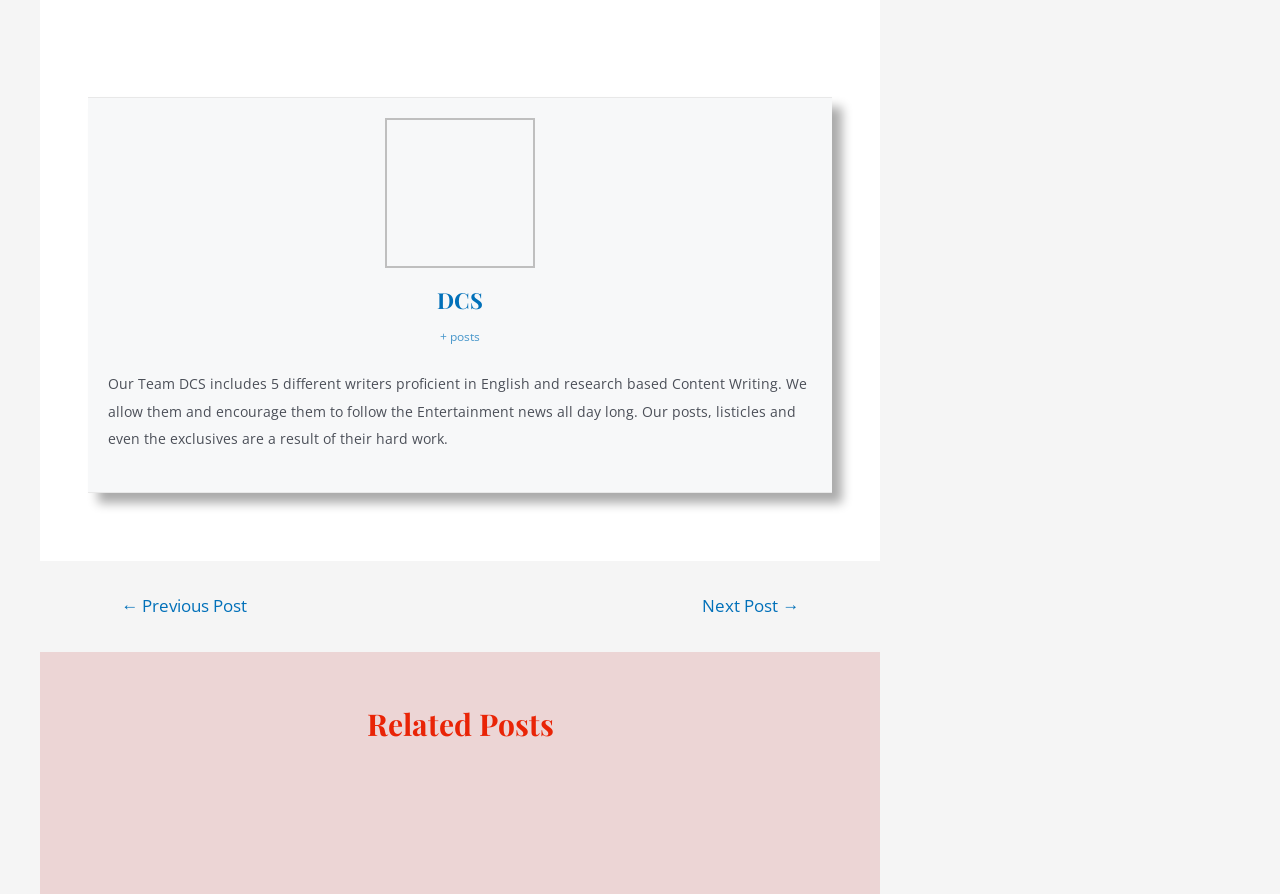What is the section below the post navigation?
Answer the question with as much detail as possible.

The section below the post navigation is 'Related Posts', which is indicated by the heading 'Related Posts'.